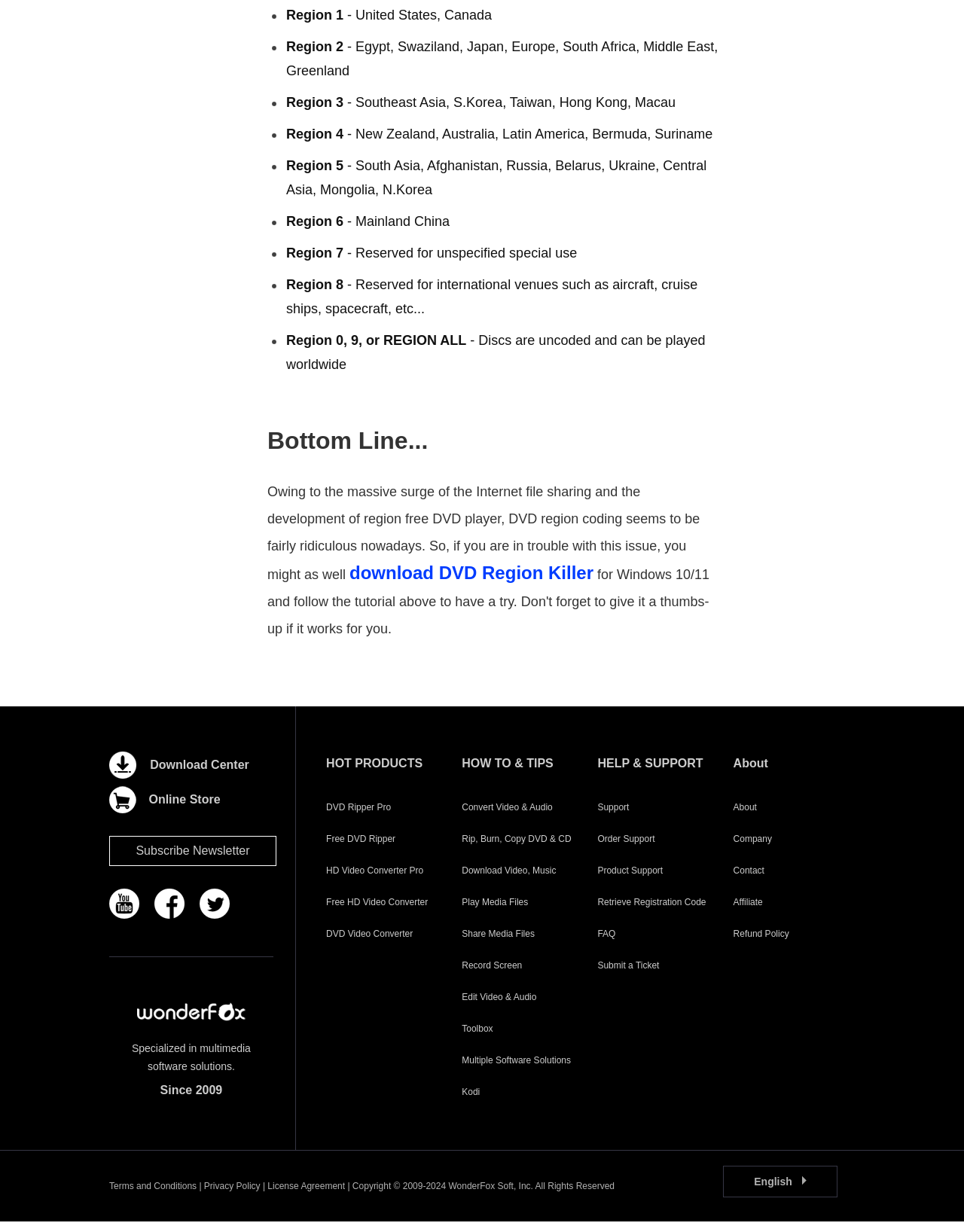Please identify the bounding box coordinates of the clickable area that will allow you to execute the instruction: "download DVD Region Killer".

[0.363, 0.482, 0.616, 0.494]